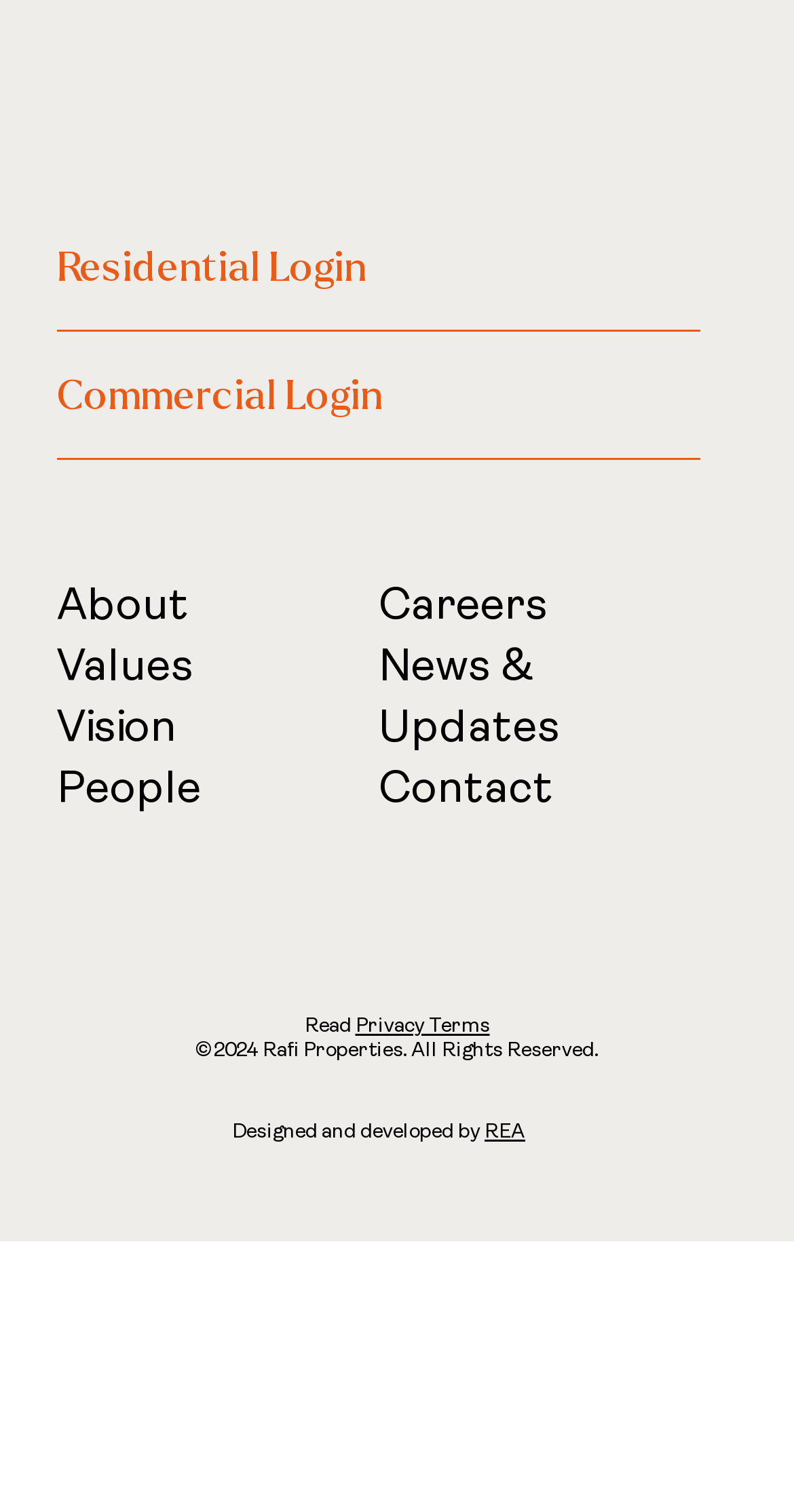Identify the bounding box coordinates for the UI element described as: "About".

[0.072, 0.561, 0.238, 0.595]